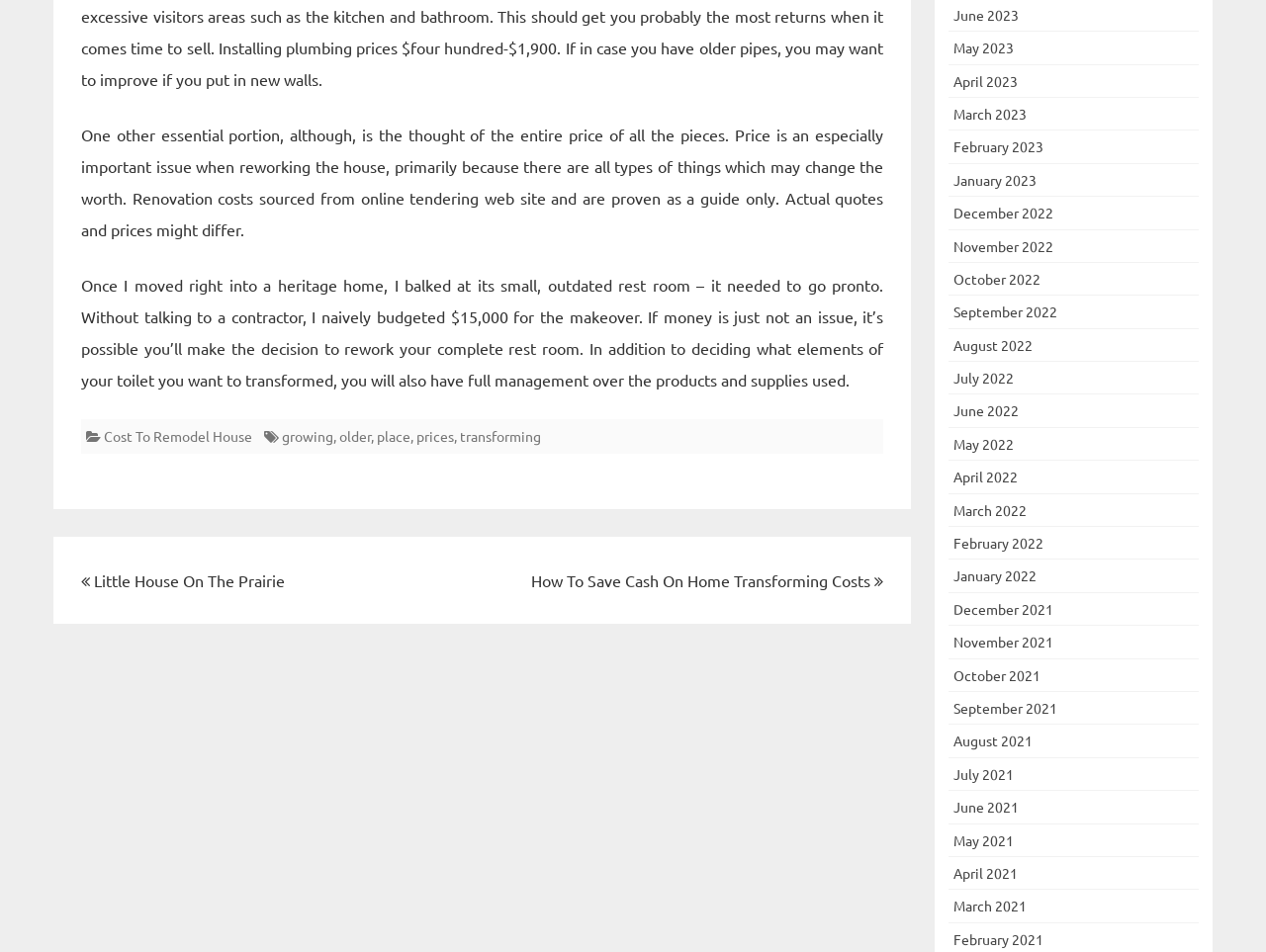Identify the bounding box coordinates of the area that should be clicked in order to complete the given instruction: "Read 'How To Save Cash On Home Transforming Costs'". The bounding box coordinates should be four float numbers between 0 and 1, i.e., [left, top, right, bottom].

[0.42, 0.599, 0.698, 0.62]